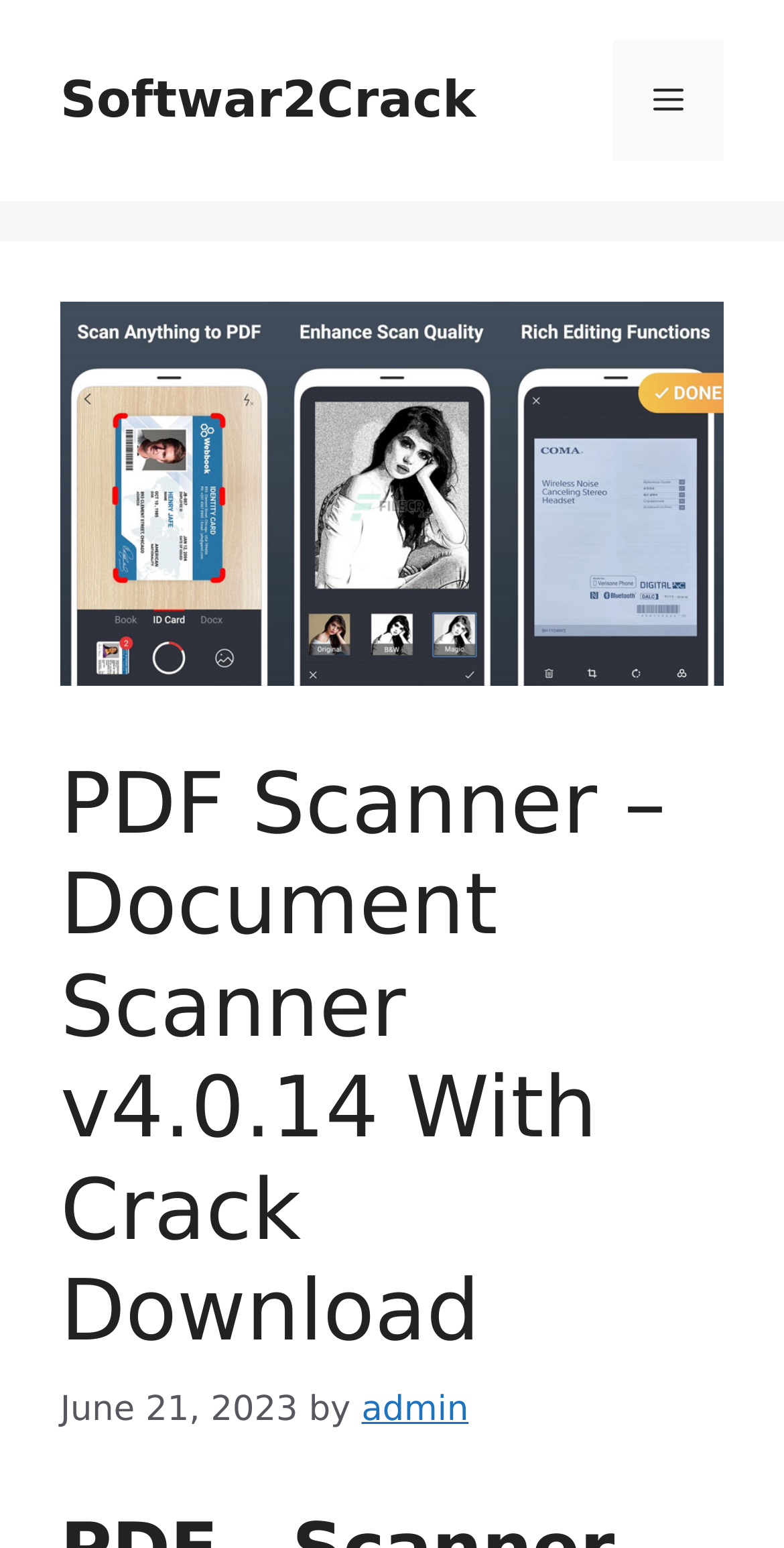Give a comprehensive overview of the webpage, including key elements.

The webpage is about PDF Scanner, a document scanning tool for converting files into PDF format, specifically version 4.0.14 with Crack. 

At the top of the page, there is a banner that spans the entire width, containing a link to the website "Softwar2Crack" on the left side and a mobile toggle button on the right side. The mobile toggle button is labeled as "Menu" and is not expanded.

Below the banner, there is a header section that occupies most of the page's width. It contains a heading that reads "PDF Scanner – Document Scanner v4.0.14 With Crack Download", which is the main title of the page. 

To the right of the heading, there is a time element that displays the date "June 21, 2023", followed by the text "by" and a link to "admin".